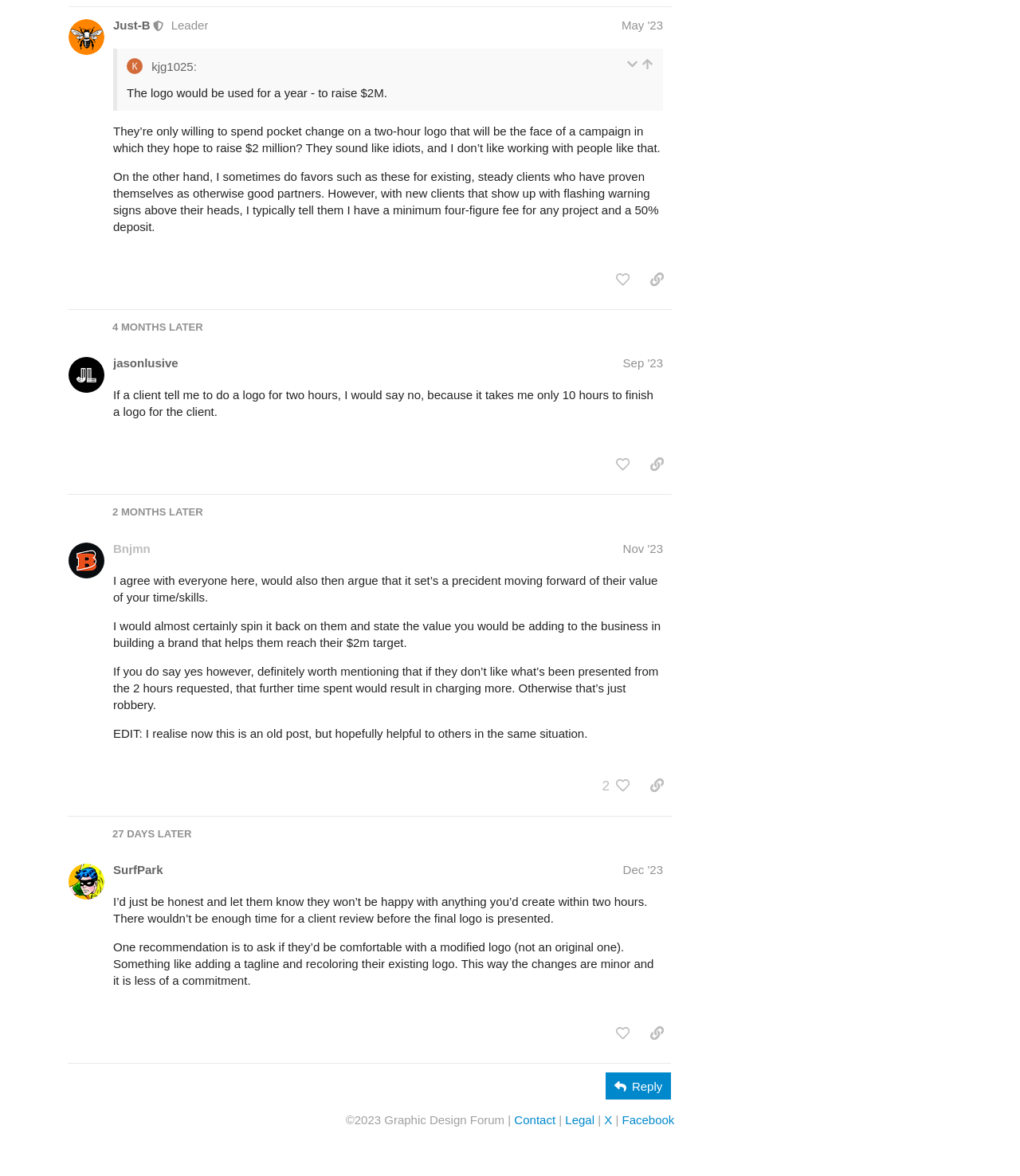Bounding box coordinates are specified in the format (top-left x, top-left y, bottom-right x, bottom-right y). All values are floating point numbers bounded between 0 and 1. Please provide the bounding box coordinate of the region this sentence describes: parent_node: 2 title="like this post"

[0.598, 0.657, 0.625, 0.68]